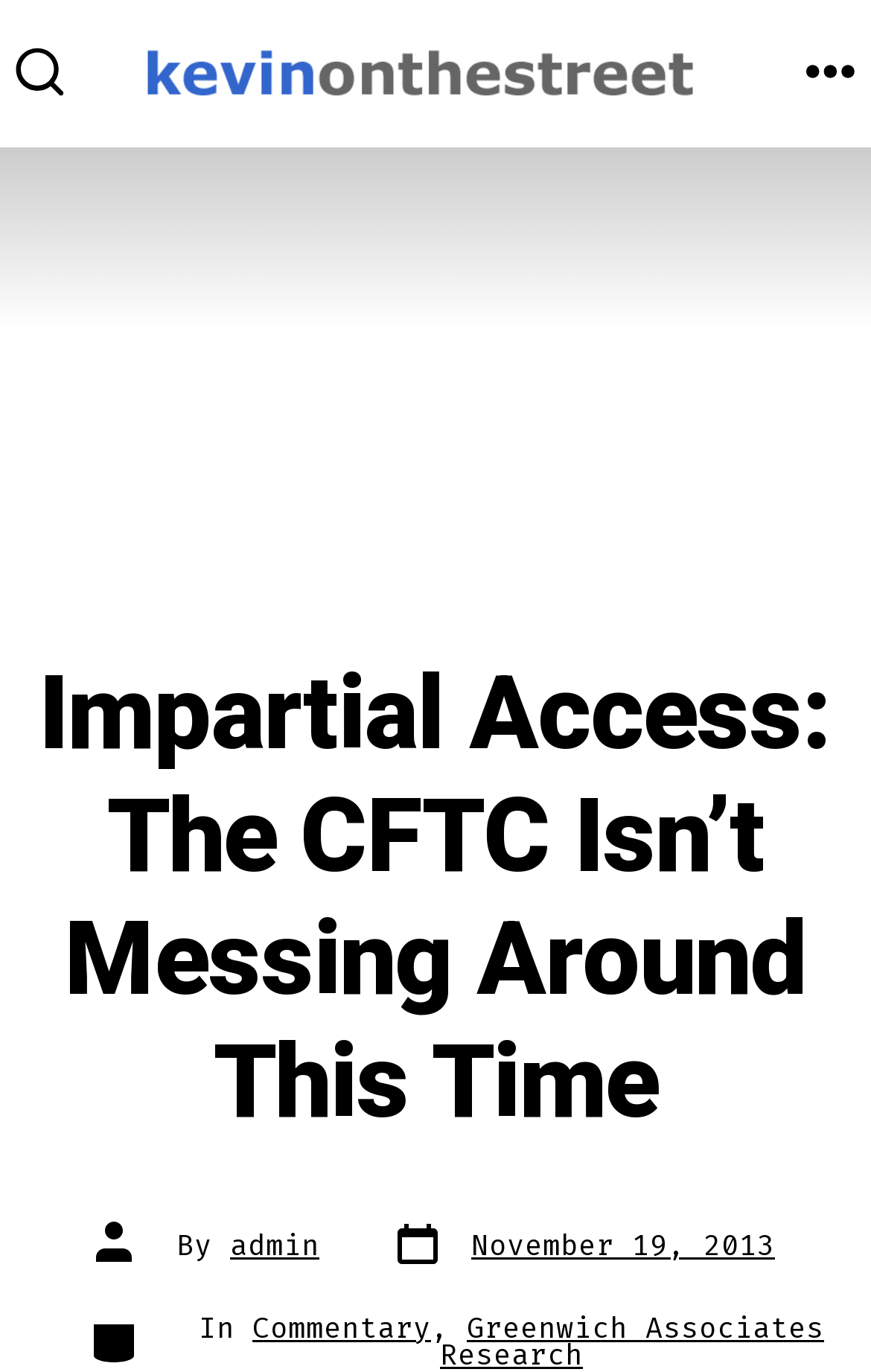Using the information from the screenshot, answer the following question thoroughly:
What category is this post in?

I found the category by looking at the 'Categories' section, which is located below the main heading. The text 'In' is followed by a link to the category, which is labeled as 'Commentary'.